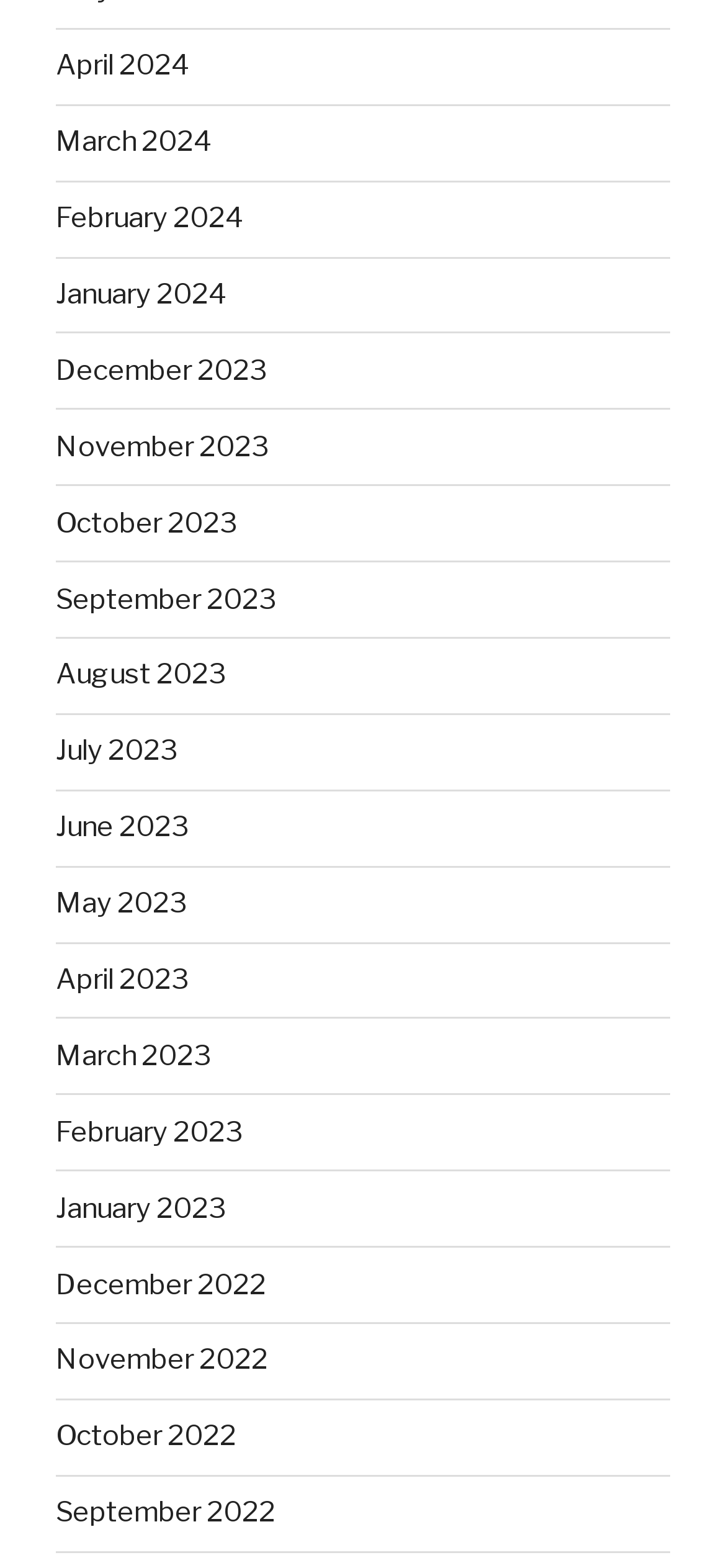Are the months listed in chronological order?
Please ensure your answer to the question is detailed and covers all necessary aspects.

I examined the list of links on the webpage and found that the months are listed in chronological order, from the latest month (April 2024) to the earliest month (December 2022).